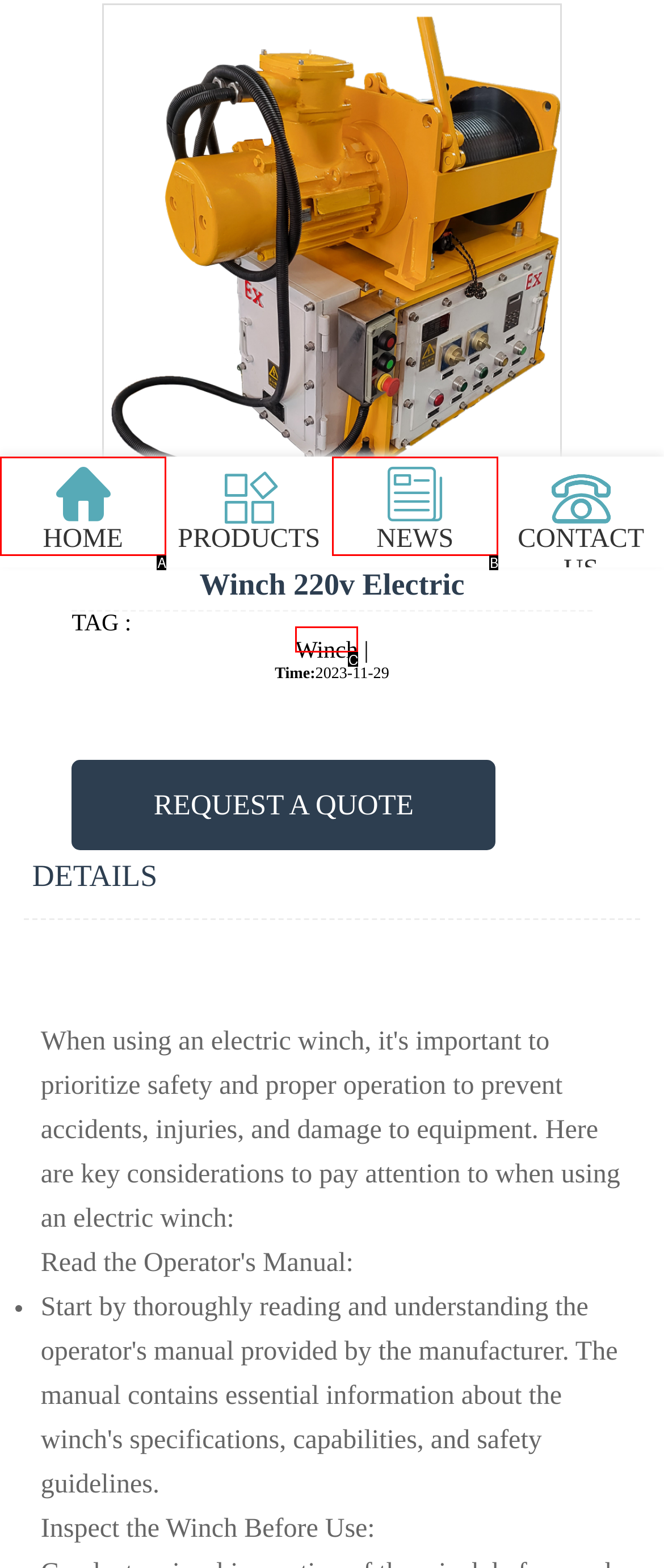Determine which UI element matches this description: Login Now
Reply with the appropriate option's letter.

None